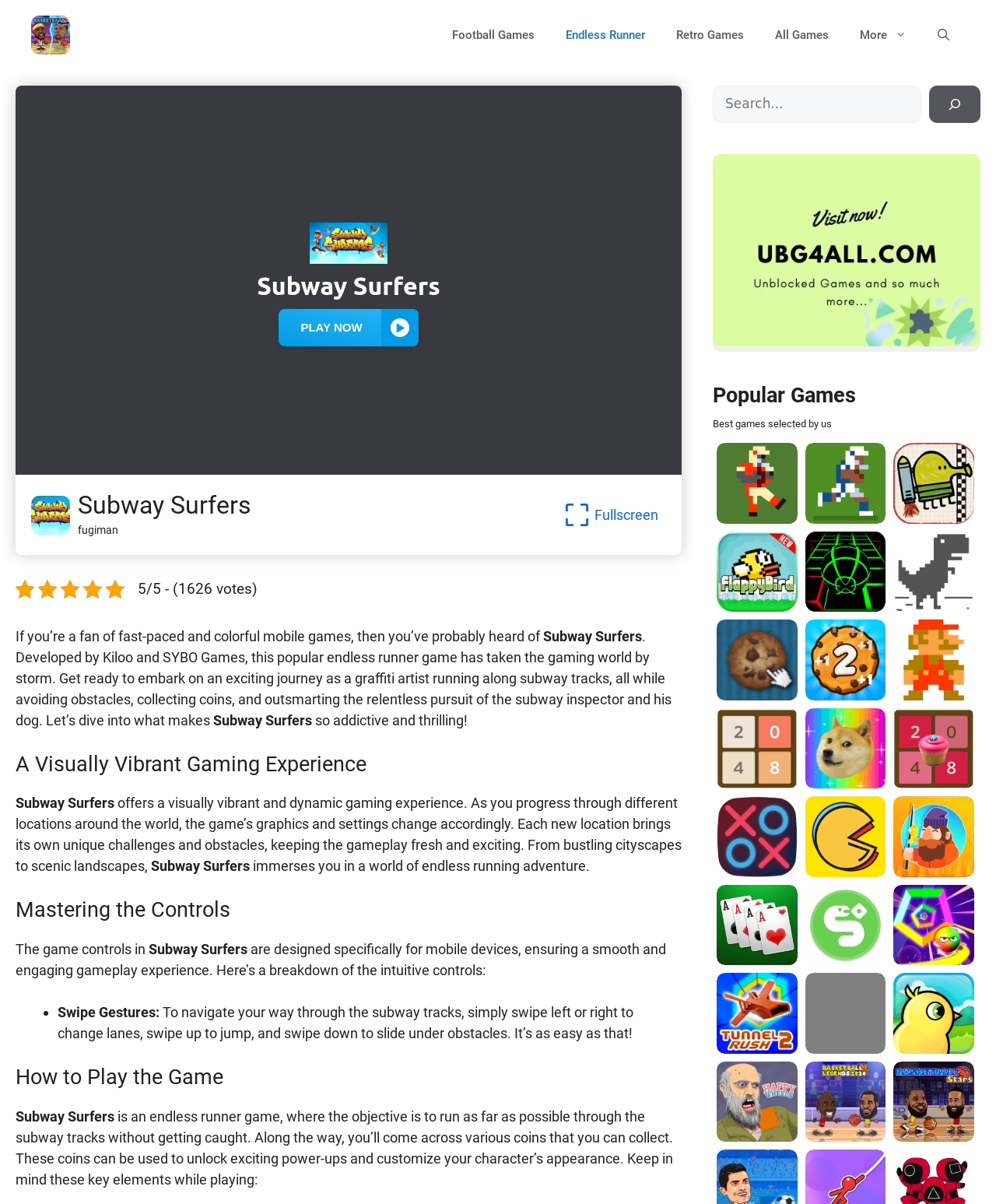Provide a comprehensive description of the webpage.

This webpage is about the popular mobile game Subway Surfers. At the top, there is a banner with a link to "Basketball Legends" and an image of the same name. Below the banner, there is a navigation menu with links to "Football Games", "Endless Runner", "Retro Games", "All Games", and "More". To the right of the navigation menu, there is a button to open a search function.

The main content of the page is divided into sections. The first section has a heading "Subway Surfers" and an image of a game icon. Below the heading, there is a paragraph of text that introduces the game, followed by a rating of 5/5 based on 1626 votes.

The next section has a heading "A Visually Vibrant Gaming Experience" and describes the game's graphics and settings. This is followed by a section on "Mastering the Controls", which explains how to play the game using swipe gestures.

The following section is titled "How to Play the Game" and provides an overview of the game's objective and gameplay. Below this, there are sections on the game's features, including collecting coins and power-ups.

On the right side of the page, there is a complementary section with a search function, an image ad, and a list of popular games, including Retro Bowl, Retro Bowl College, Doodle Jump, Flappy Bird, Slope Unblocked, and Chrome Dino. Each game has an image and a link to play.